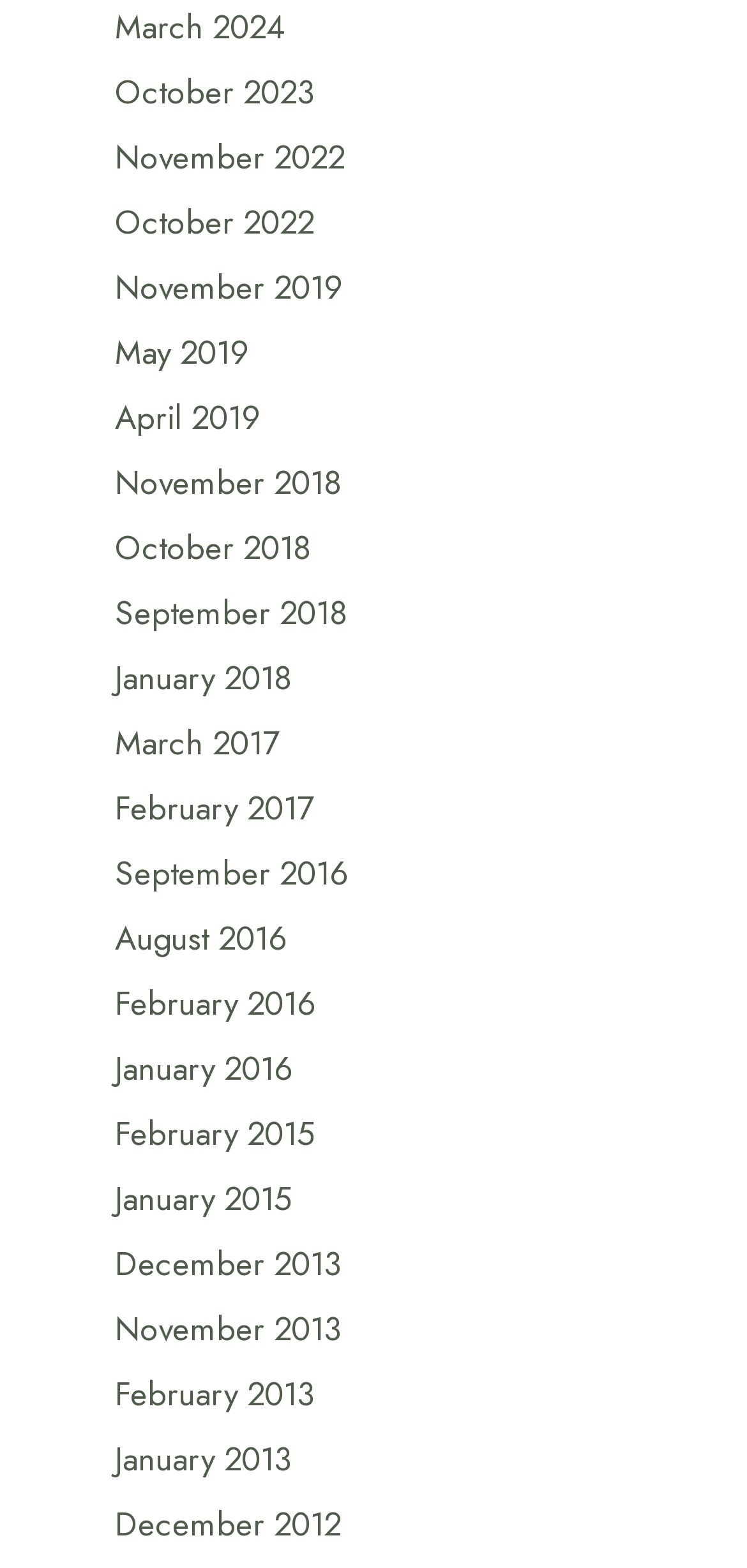Answer in one word or a short phrase: 
What is the earliest year listed?

2012